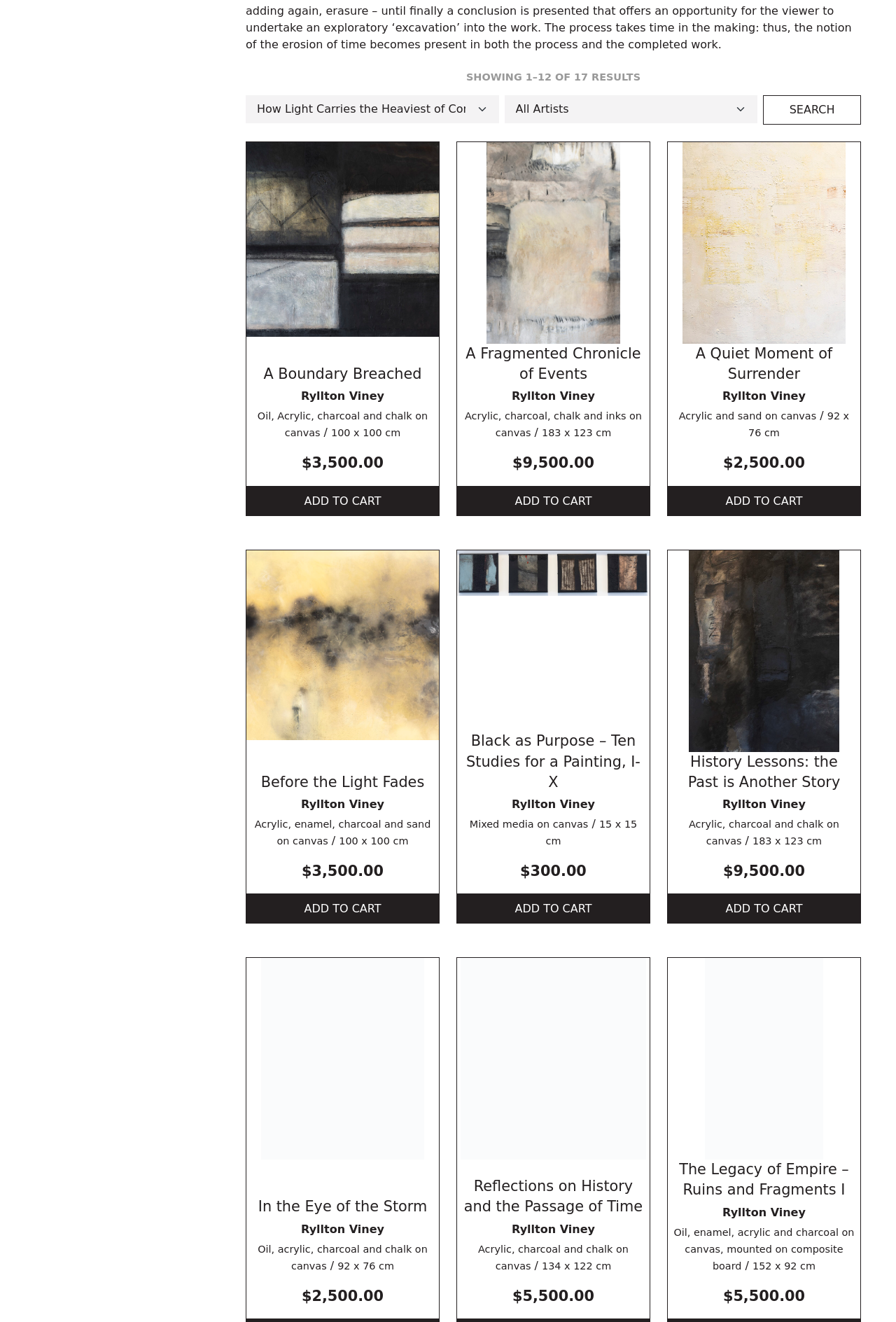Determine the bounding box for the described UI element: "value="Search"".

[0.852, 0.072, 0.961, 0.094]